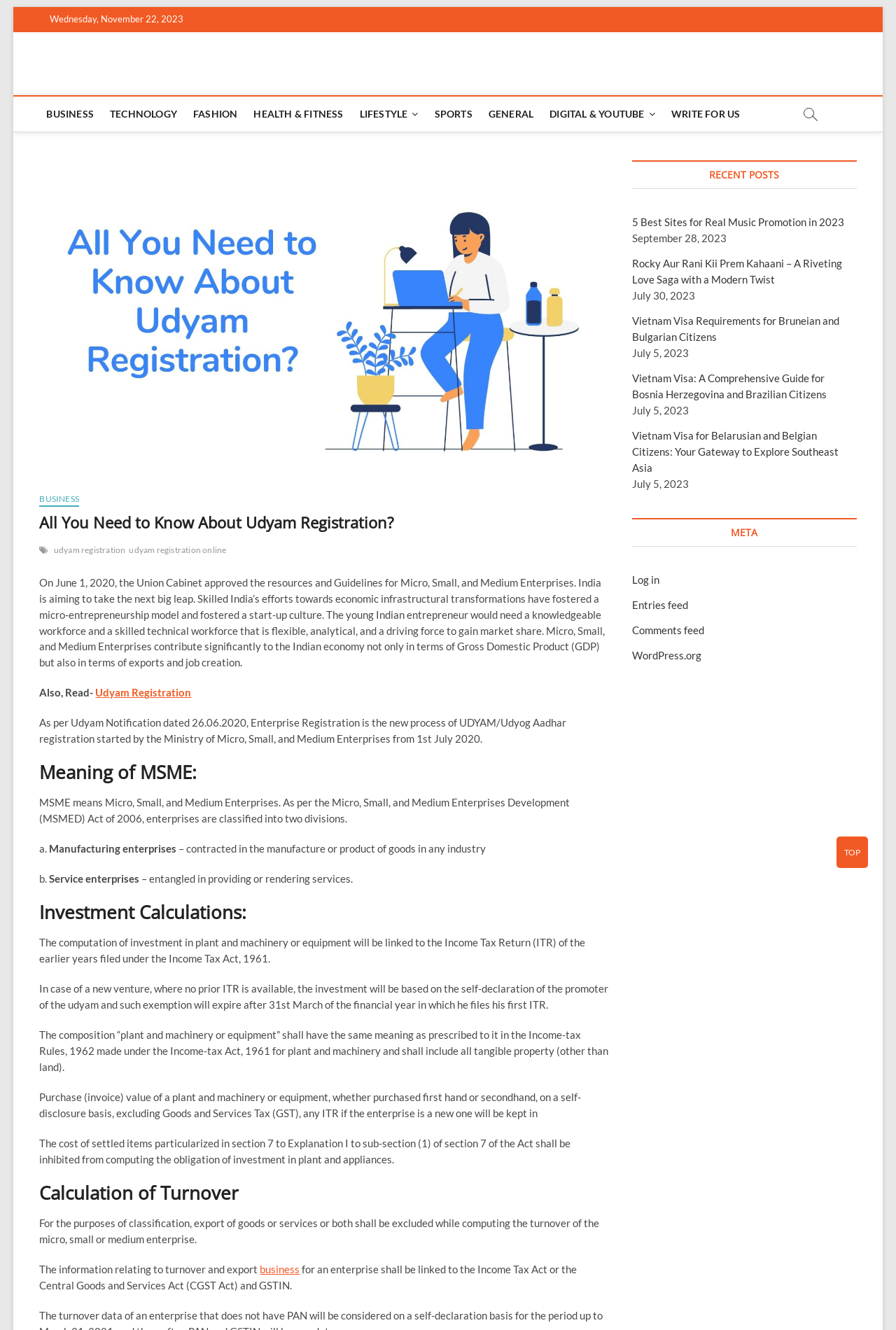Please identify the bounding box coordinates of the clickable area that will fulfill the following instruction: "Click on the 'WRITE FOR US' link". The coordinates should be in the format of four float numbers between 0 and 1, i.e., [left, top, right, bottom].

[0.741, 0.073, 0.834, 0.099]